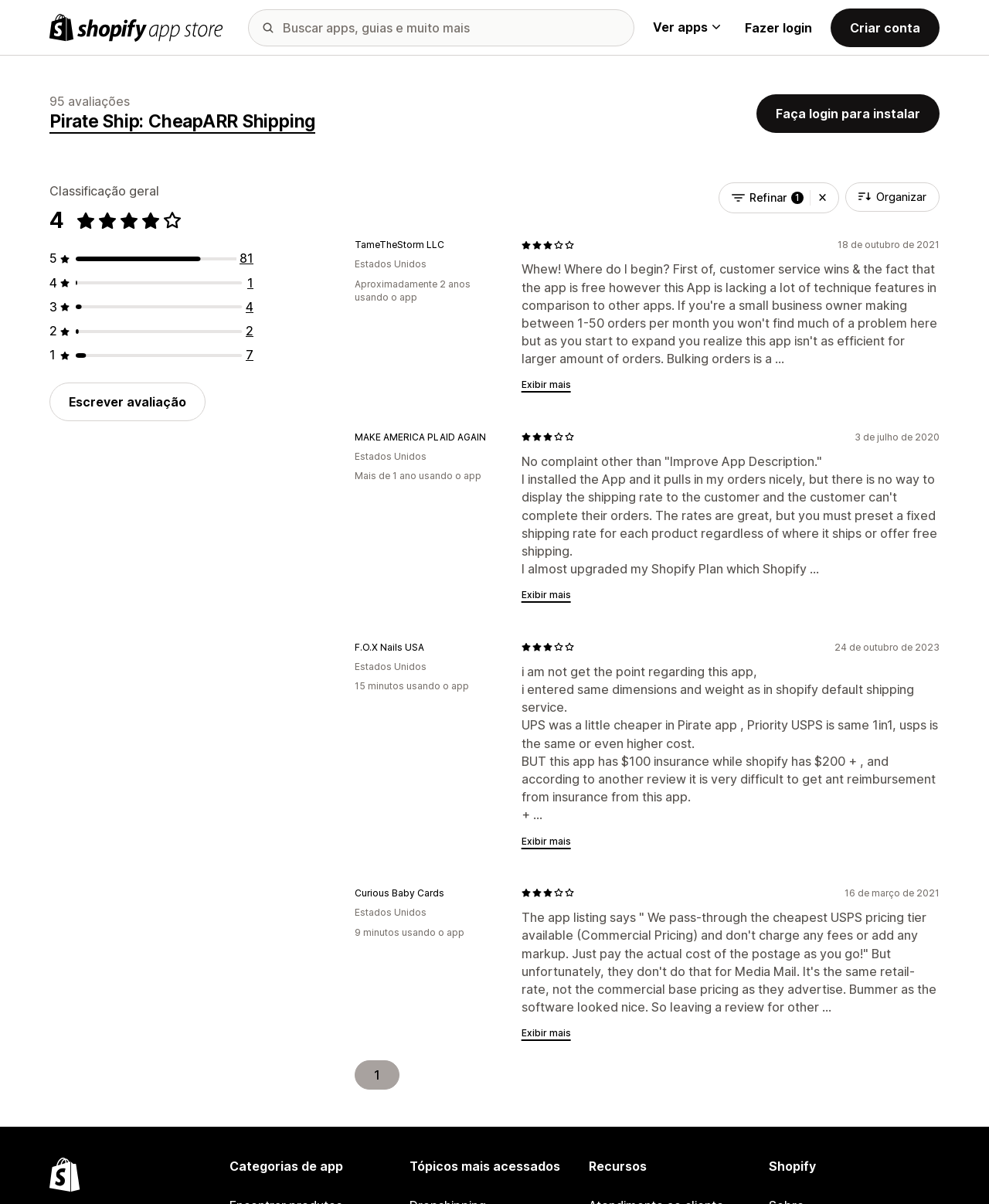Please mark the bounding box coordinates of the area that should be clicked to carry out the instruction: "Log in to install".

[0.765, 0.078, 0.95, 0.11]